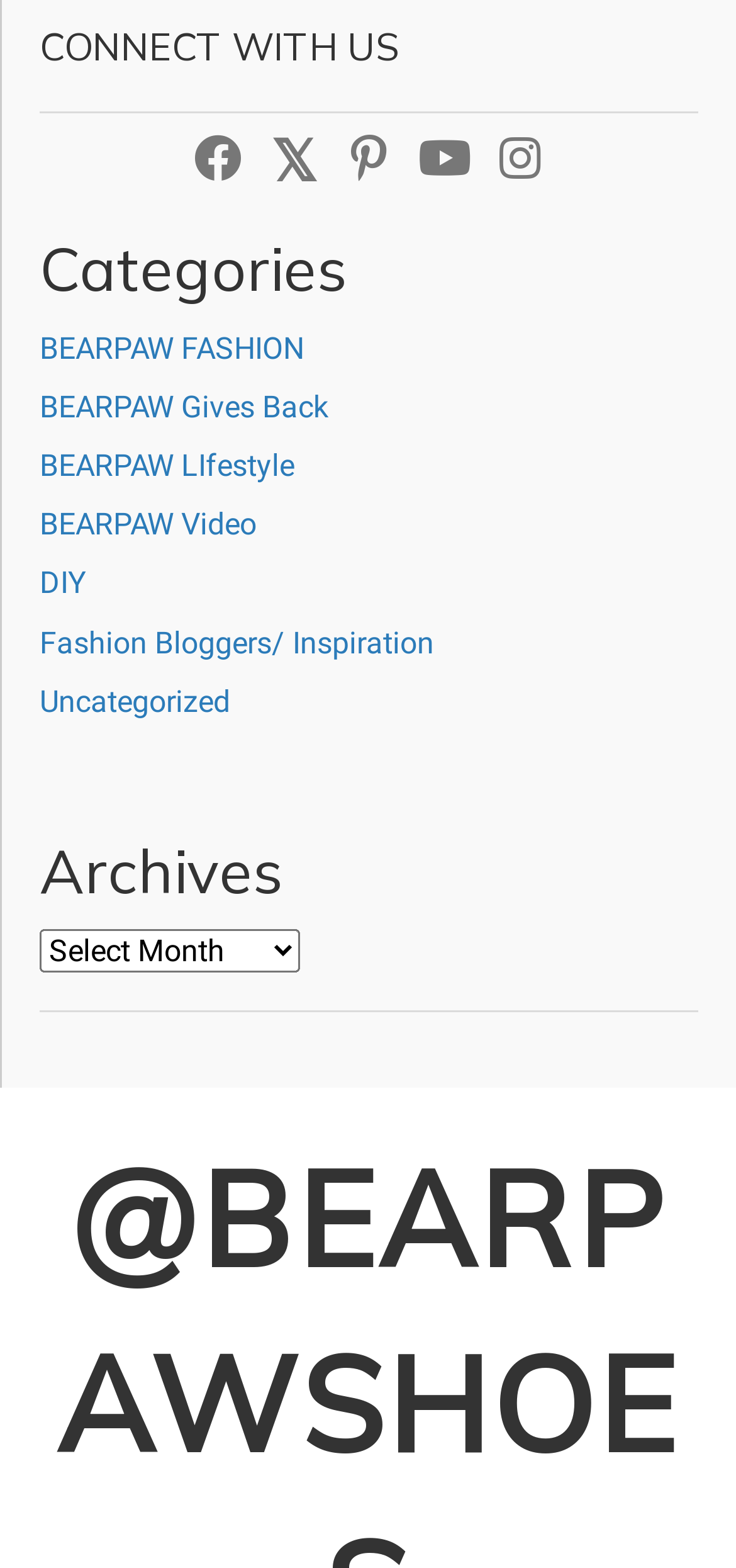Please examine the image and provide a detailed answer to the question: Is the 'Archives' combobox expanded?

I checked the 'Archives' combobox and found that its 'expanded' property is set to 'False', indicating that it is not expanded.